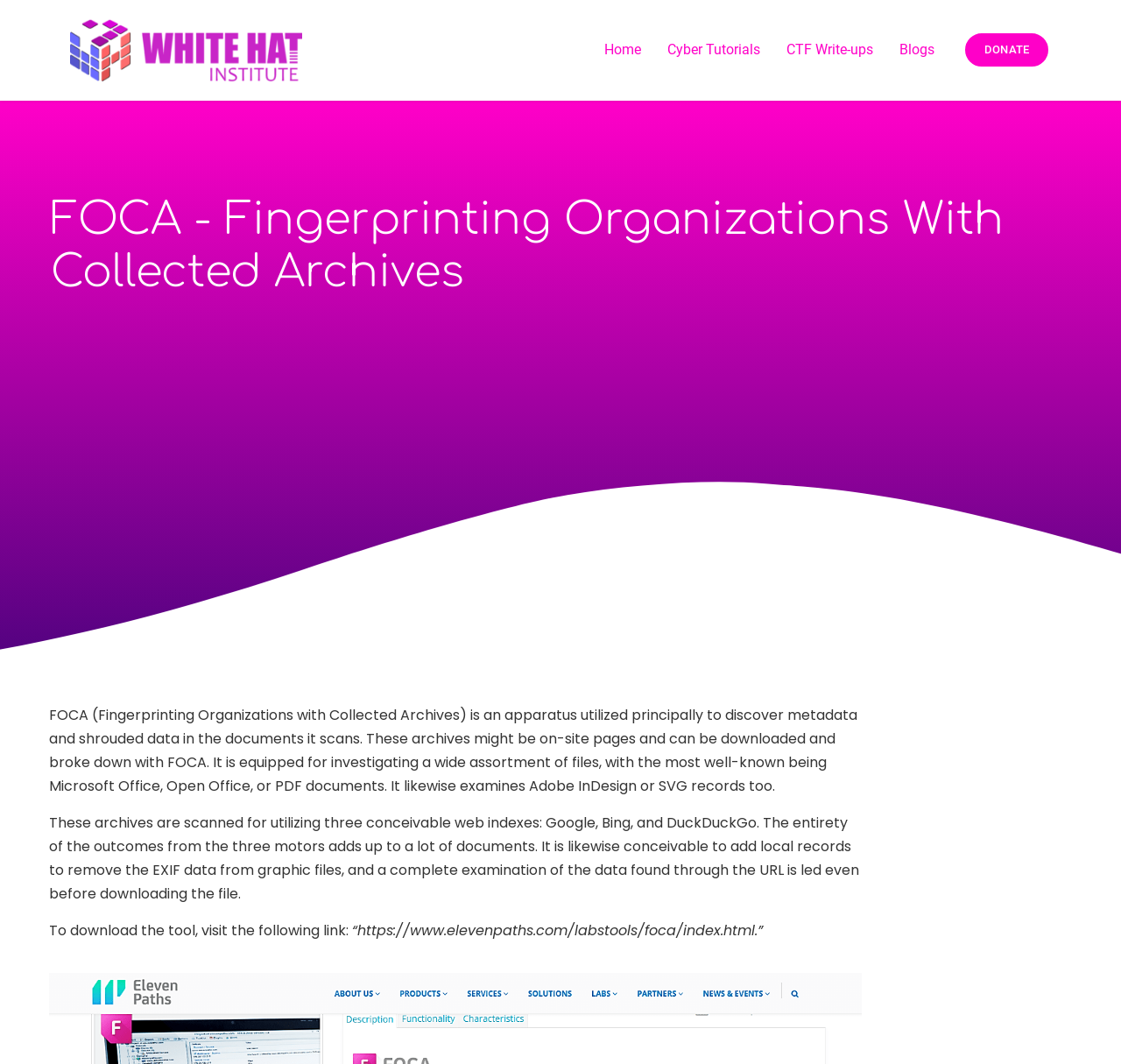Determine the bounding box coordinates (top-left x, top-left y, bottom-right x, bottom-right y) of the UI element described in the following text: Cyber Tutorials

[0.584, 0.028, 0.69, 0.066]